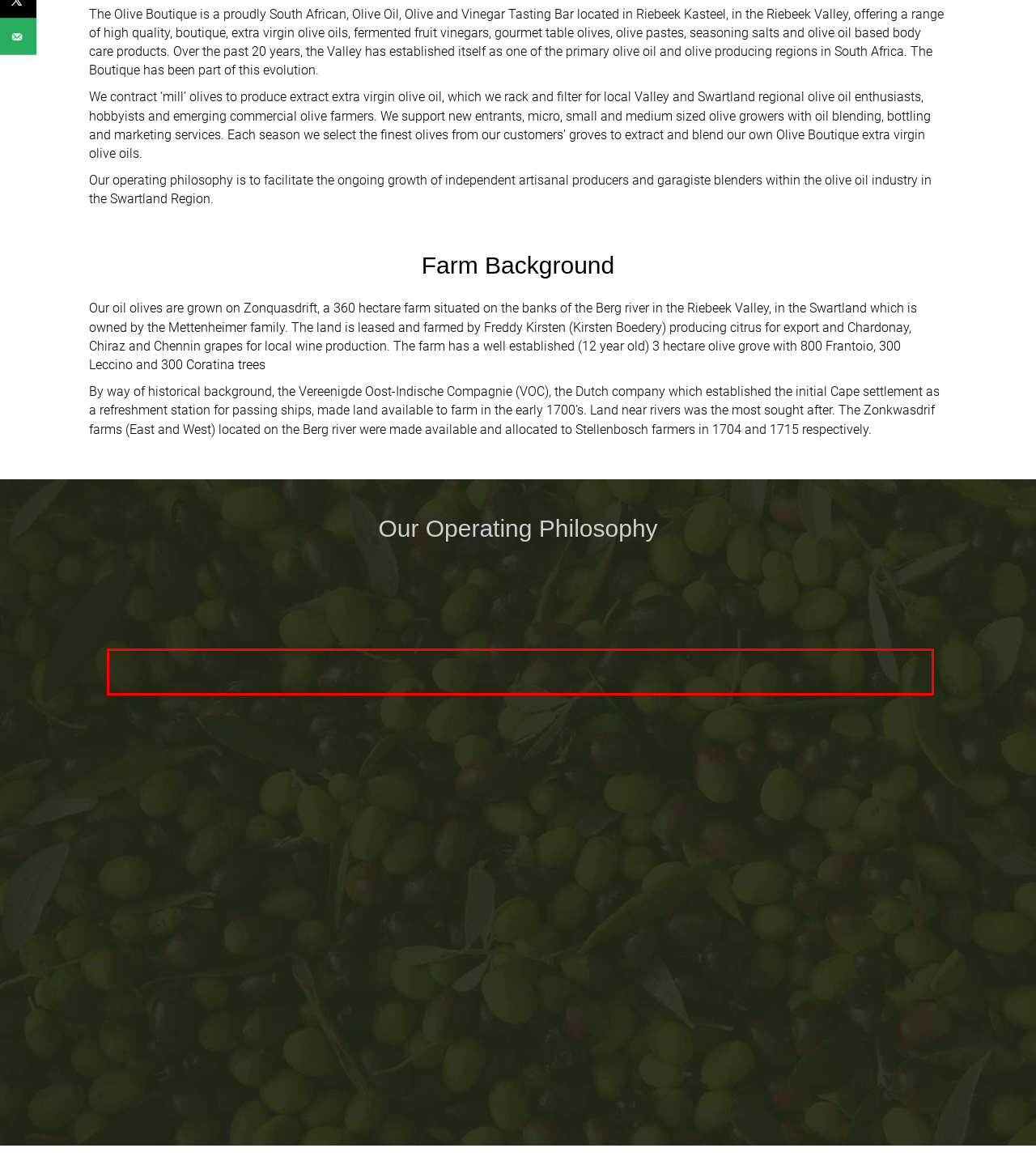Given a webpage screenshot with a red bounding box, perform OCR to read and deliver the text enclosed by the red bounding box.

Our operating philosophy is to facilitate the ongoing growth of independent artisanal producers and garagiste blenders within the olive industry in the Swartland Region.